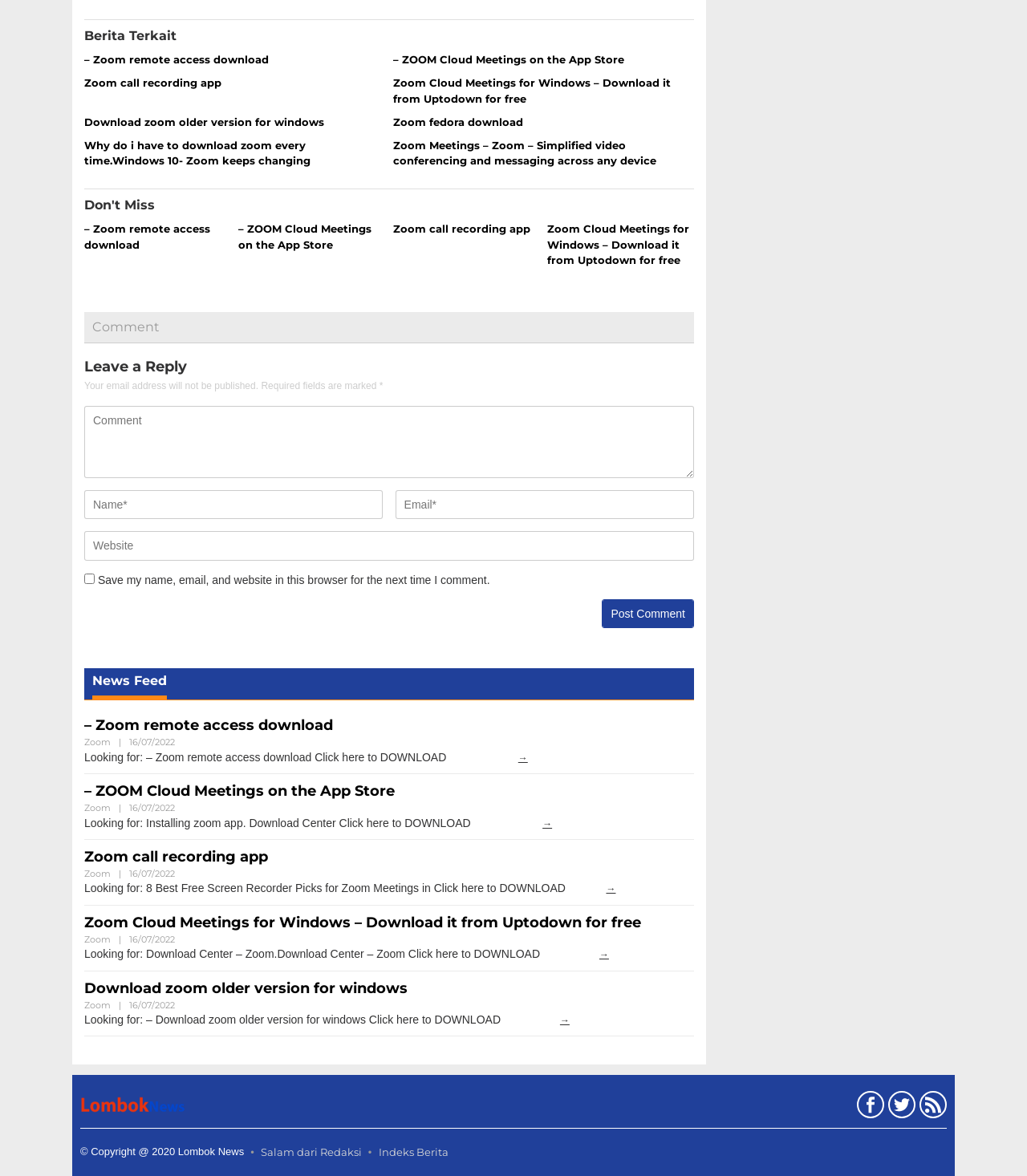What is the date of the news feed?
Please ensure your answer is as detailed and informative as possible.

I found the answer by examining the news feed section, where each news item has a date stamp. The date '16/07/2022' is repeatedly mentioned as the date of the news feed.